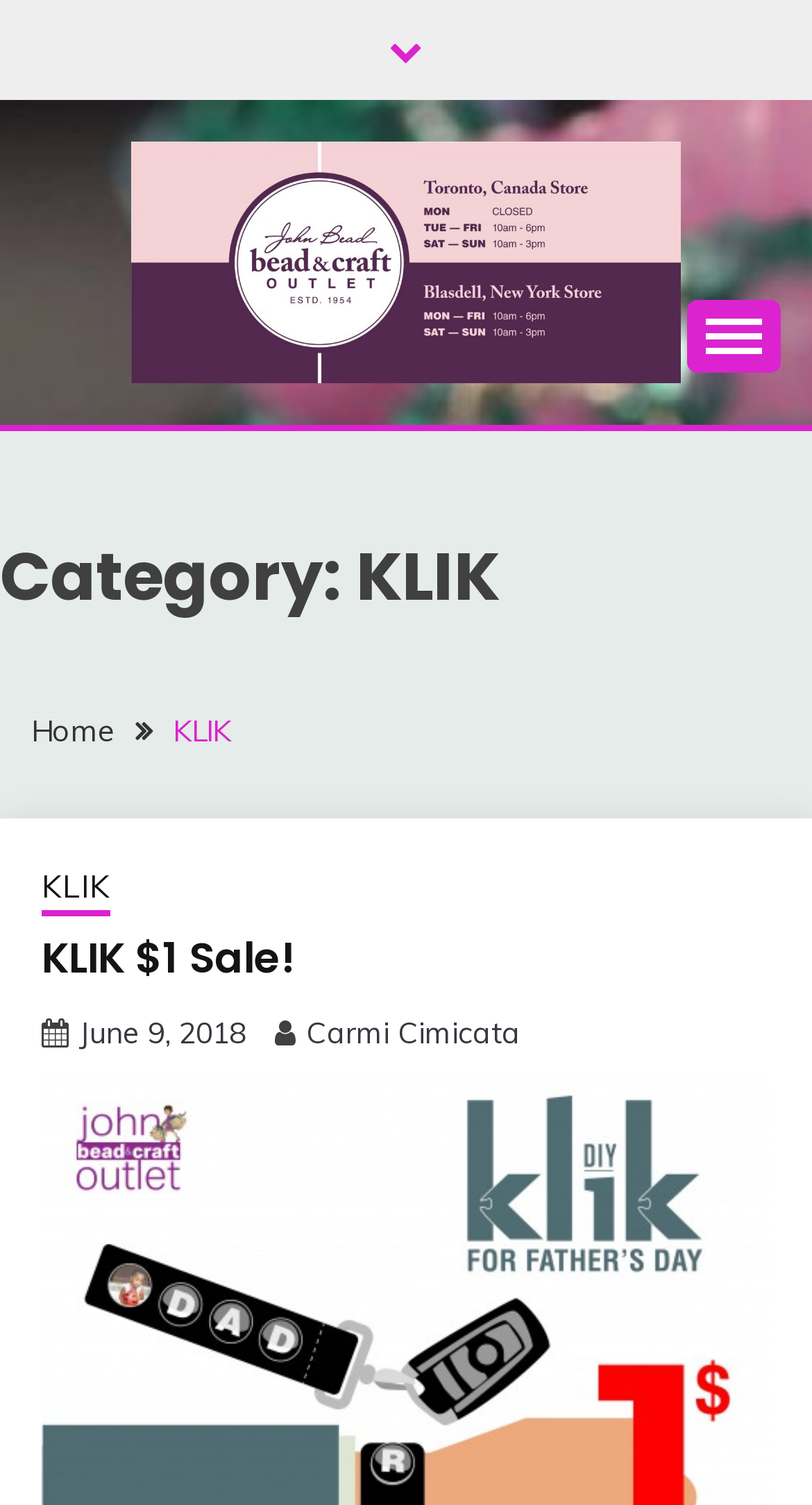Give a detailed account of the webpage's layout and content.

The webpage is about KLIK, The John Bead & Craft Outlet, with locations in Canada and the USA. At the top, there is a link on the left side, followed by a larger link with an image that displays the outlet's name. Below this, there is a static text mentioning Toronto, Canada, and Blasdell, New York. 

On the right side, there is a button that controls the primary menu. Below this, there is a heading that categorizes the page as KLIK. 

The main content of the page is divided into sections. There is a navigation section with breadcrumbs, which includes links to the home page, KLIK, and another KLIK link. Below this, there is a heading that announces a KLIK $1 Sale, with a link to the sale. 

Further down, there are links to specific dates, such as June 9, 2018, and an author, Carmi Cimicata. At the bottom right, there is a link with an icon.